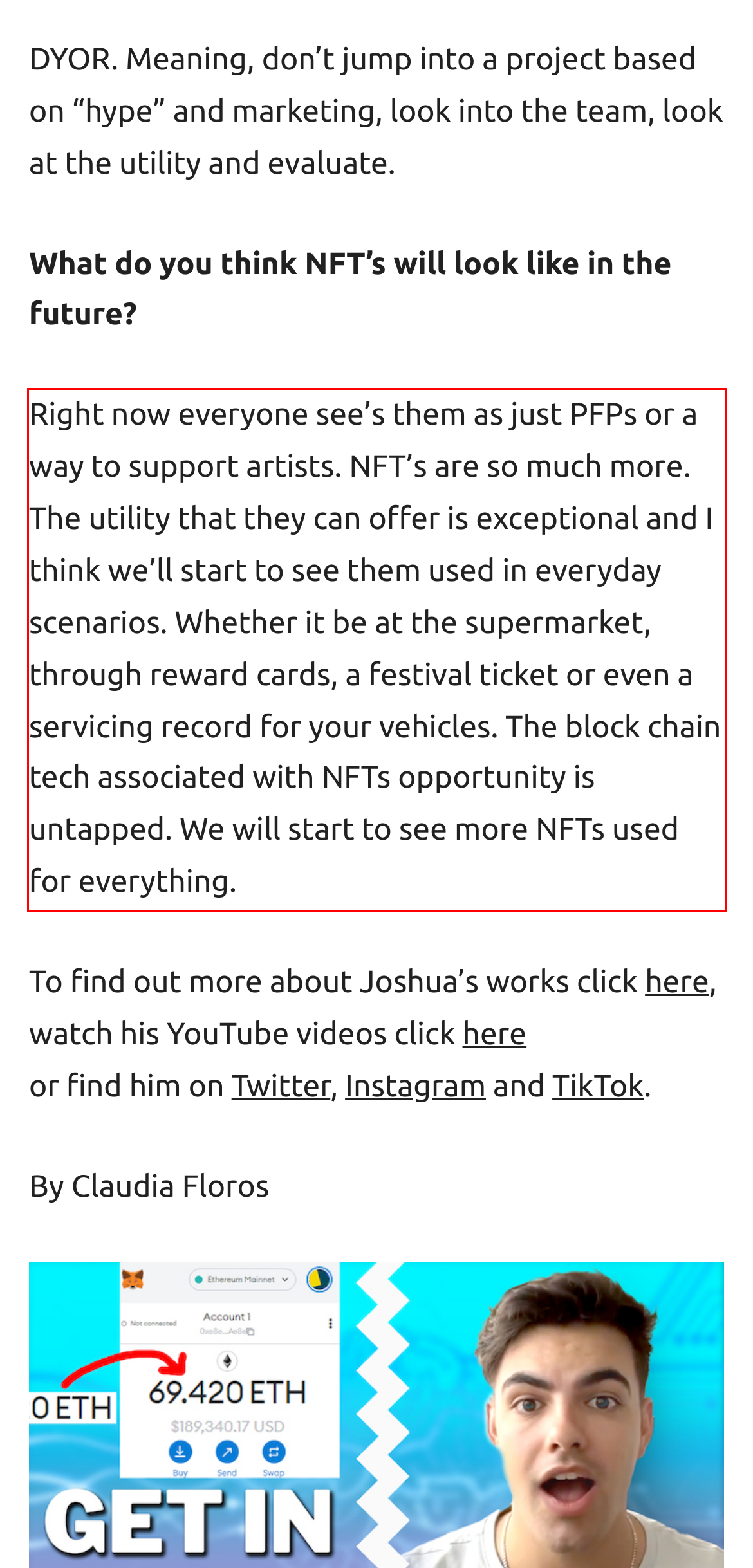You have a screenshot of a webpage where a UI element is enclosed in a red rectangle. Perform OCR to capture the text inside this red rectangle.

Right now everyone see’s them as just PFPs or a way to support artists. NFT’s are so much more. The utility that they can offer is exceptional and I think we’ll start to see them used in everyday scenarios. Whether it be at the supermarket, through reward cards, a festival ticket or even a servicing record for your vehicles. The block chain tech associated with NFTs opportunity is untapped. We will start to see more NFTs used for everything.